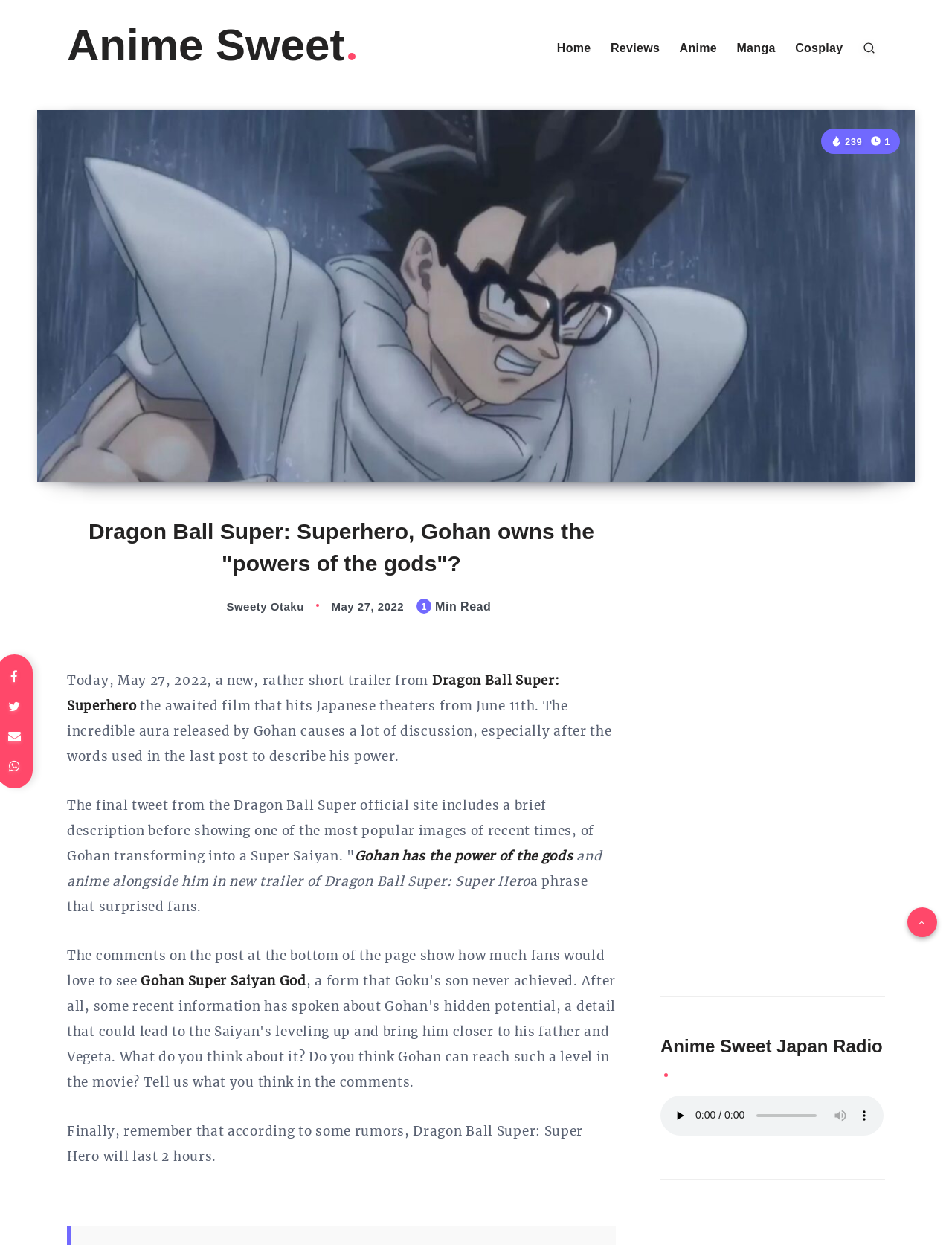What is the duration of Dragon Ball Super: Super Hero?
Analyze the image and deliver a detailed answer to the question.

According to the article text, 'Finally, remember that according to some rumors, Dragon Ball Super: Super Hero will last 2 hours.'